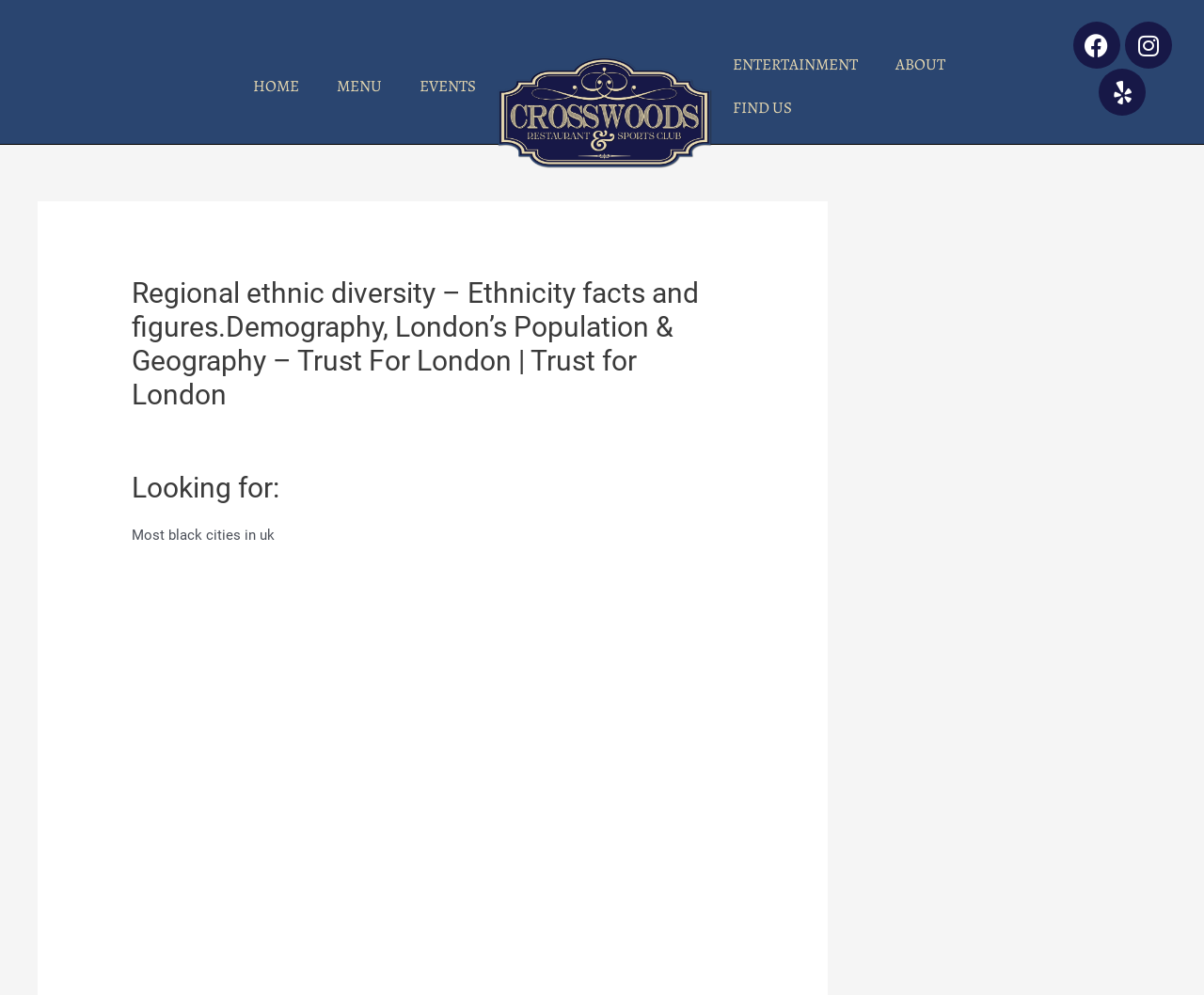What is the last menu item?
Refer to the screenshot and respond with a concise word or phrase.

FIND US